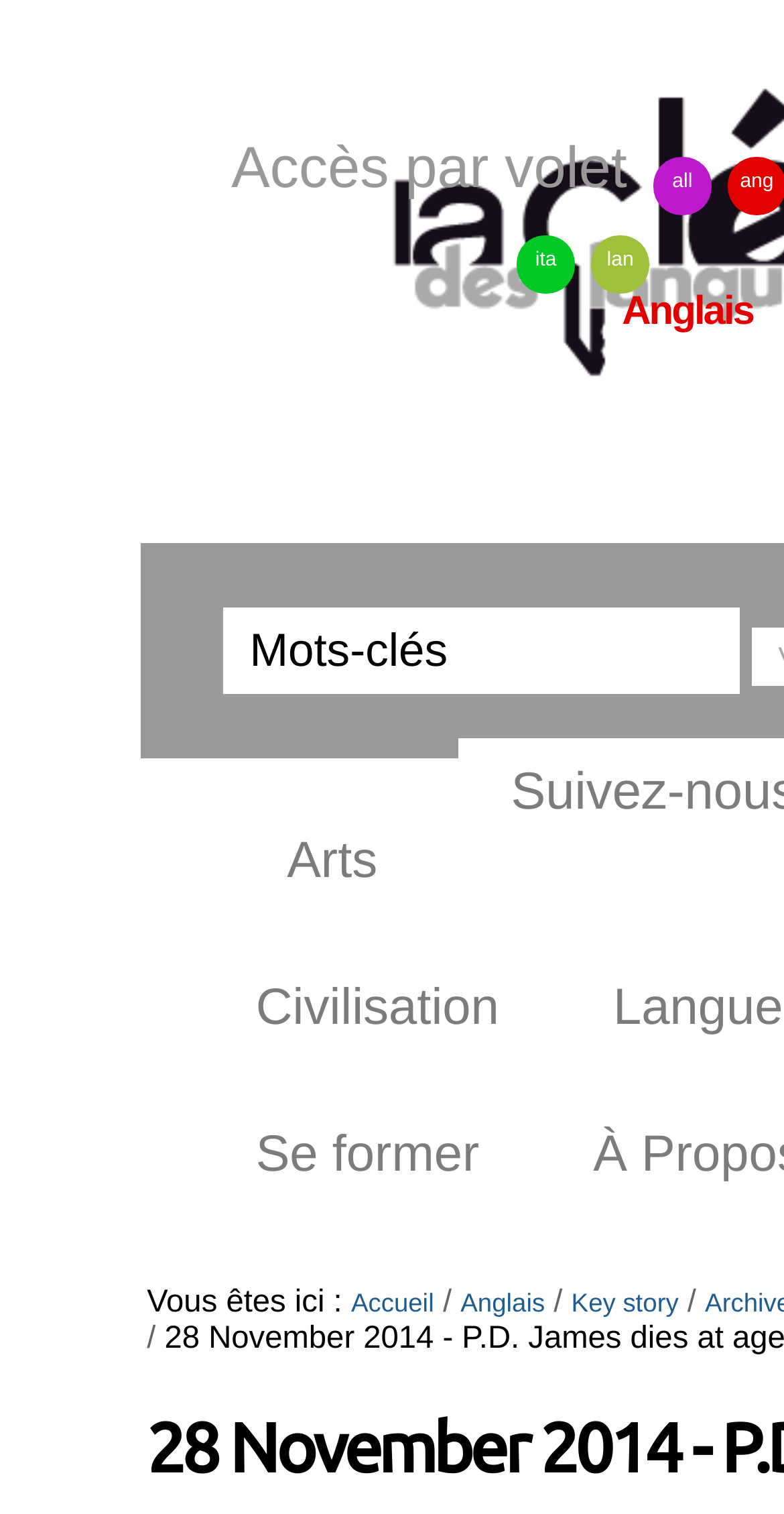Please find the bounding box coordinates (top-left x, top-left y, bottom-right x, bottom-right y) in the screenshot for the UI element described as follows: Anglais

[0.587, 0.85, 0.695, 0.87]